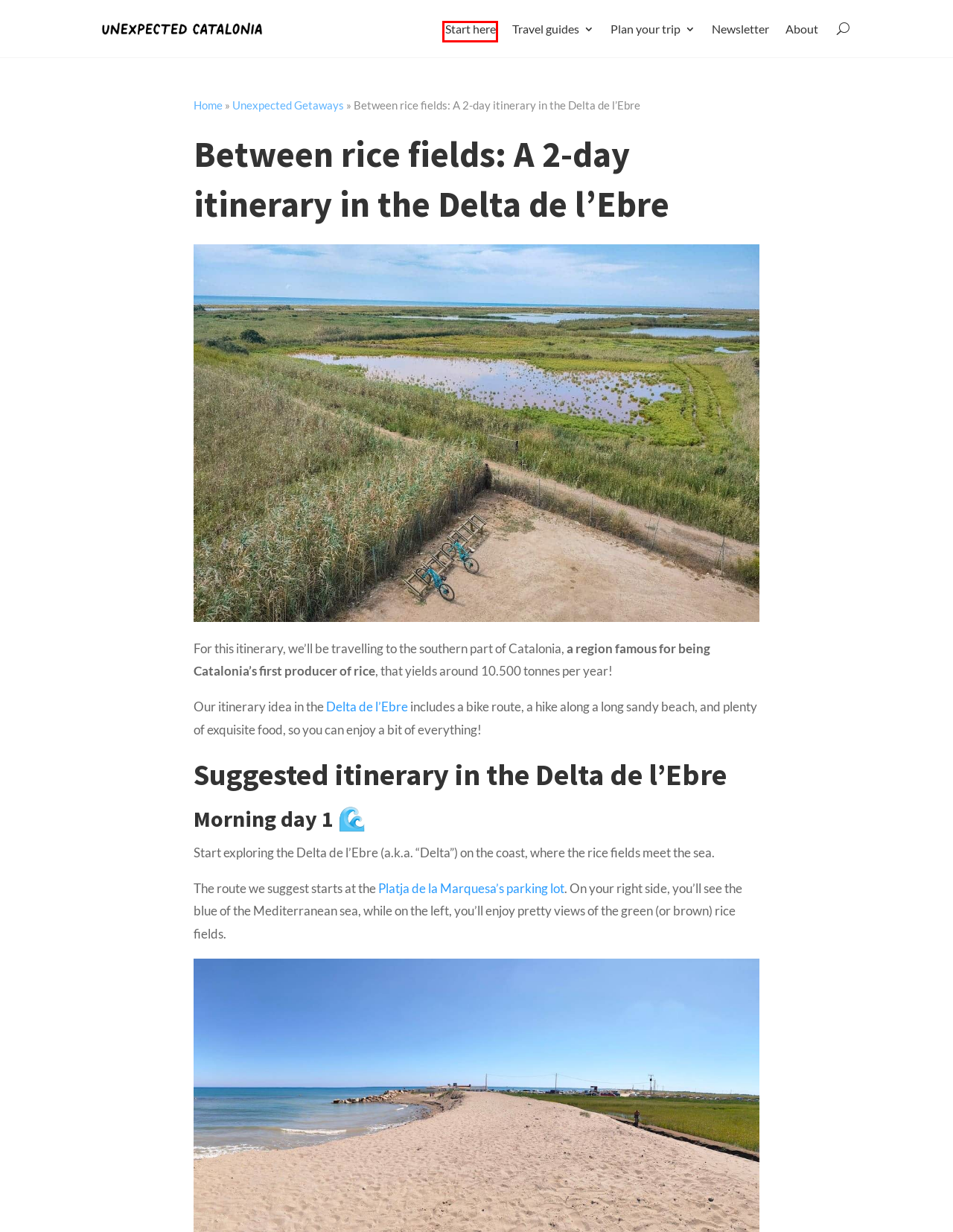Given a screenshot of a webpage with a red bounding box around an element, choose the most appropriate webpage description for the new page displayed after clicking the element within the bounding box. Here are the candidates:
A. Who's behind Unexpected Catalonia?
B. Unexpected Catalonia: Travel planning resources crafted by locals
C. All you need to plan your trip to Terres de l'Ebre
D. How to prepare a trip to Catalonia in 13 easy steps
E. Unexpected Getaways - Newsletter by Unexpected Catalonia
F. Deltacleta • Lloguer de bicicletes elèctriques al Delta de l'Ebre
G. lo MUT restaurante | Cocina mediterránea - Deltebre - Delta del Ebro - Inicio
H. Unexpected Getaways Archives - Unexpected Catalonia

D